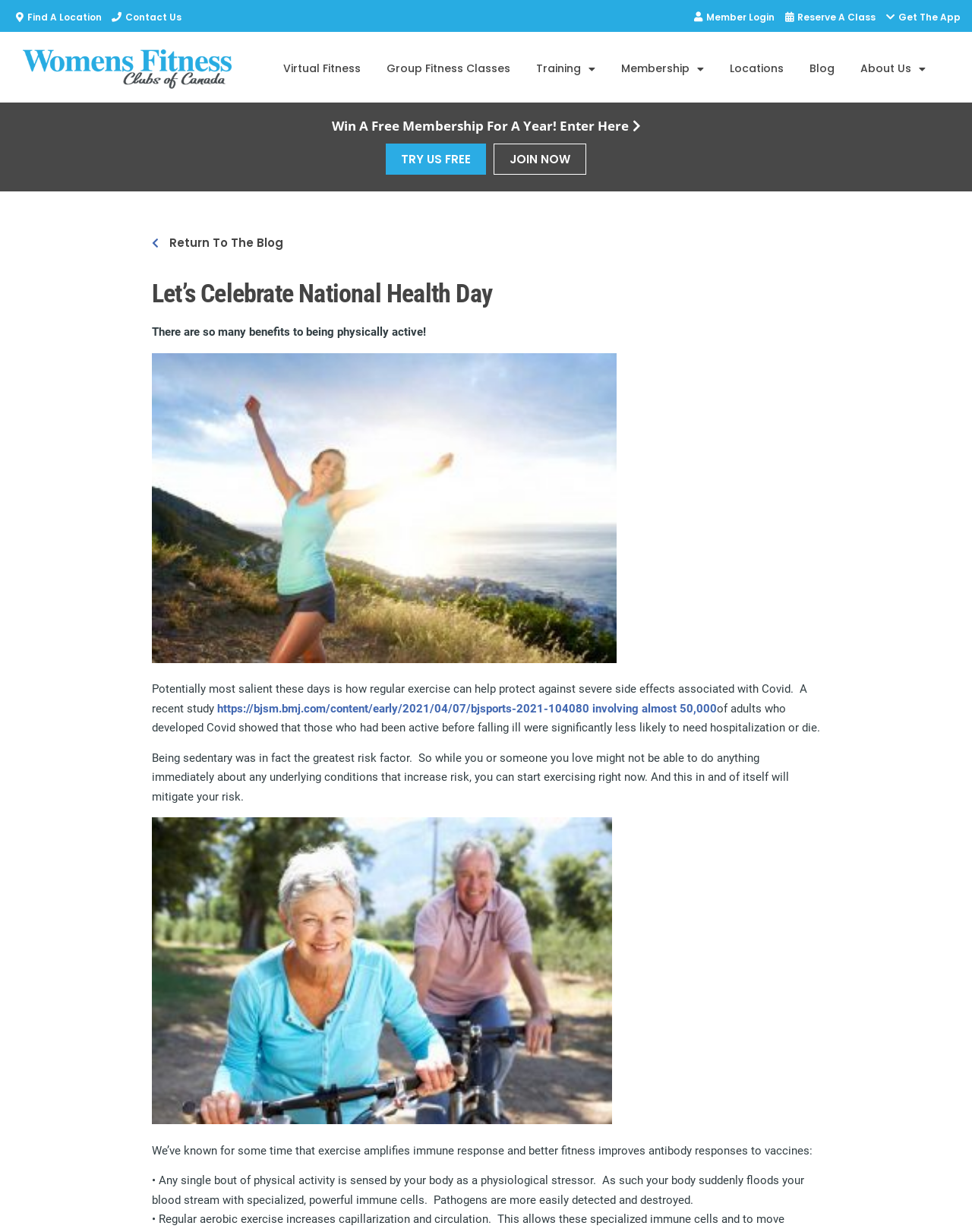Locate the bounding box of the UI element based on this description: "Get the app". Provide four float numbers between 0 and 1 as [left, top, right, bottom].

[0.908, 0.006, 0.988, 0.022]